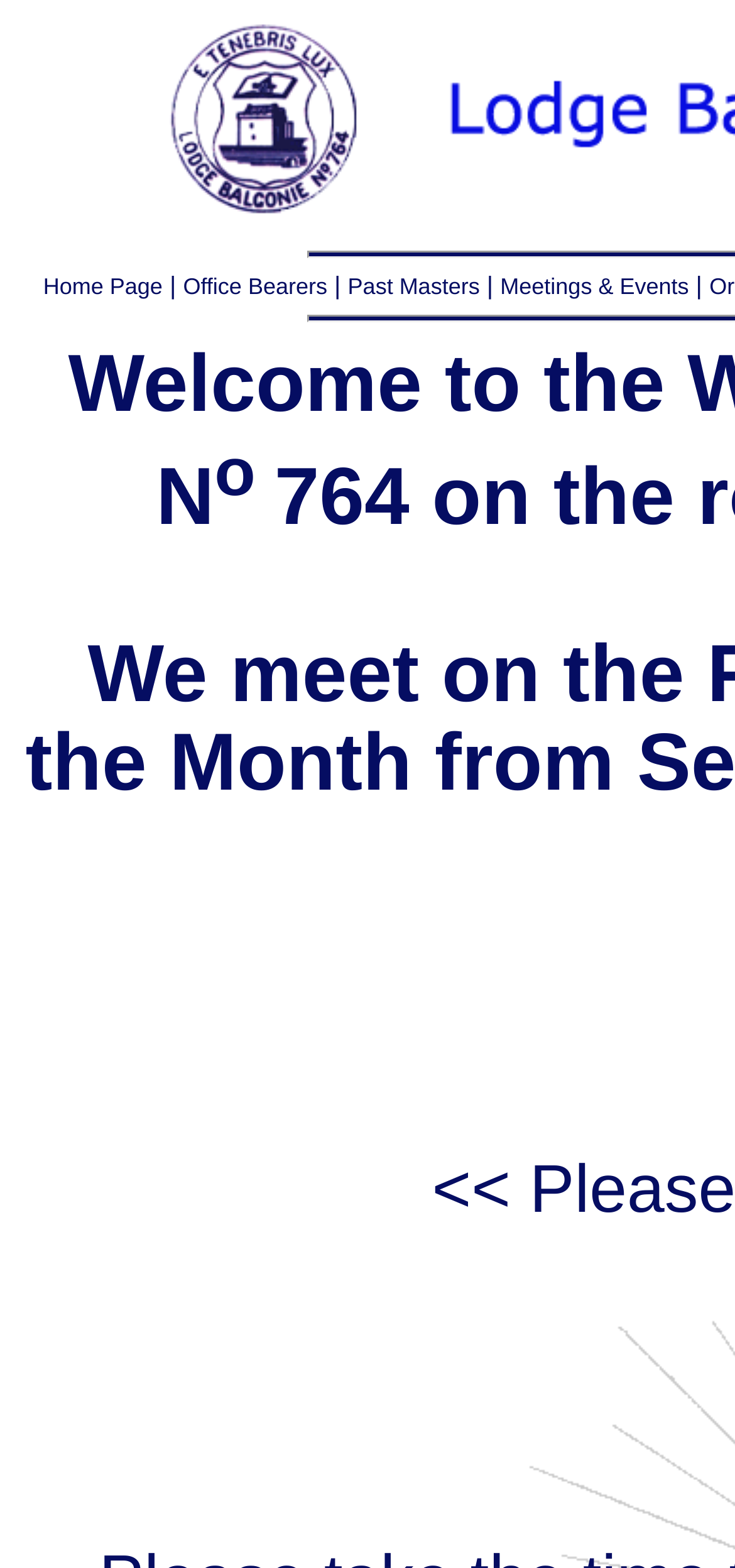How many links are there in the top menu? Look at the image and give a one-word or short phrase answer.

4